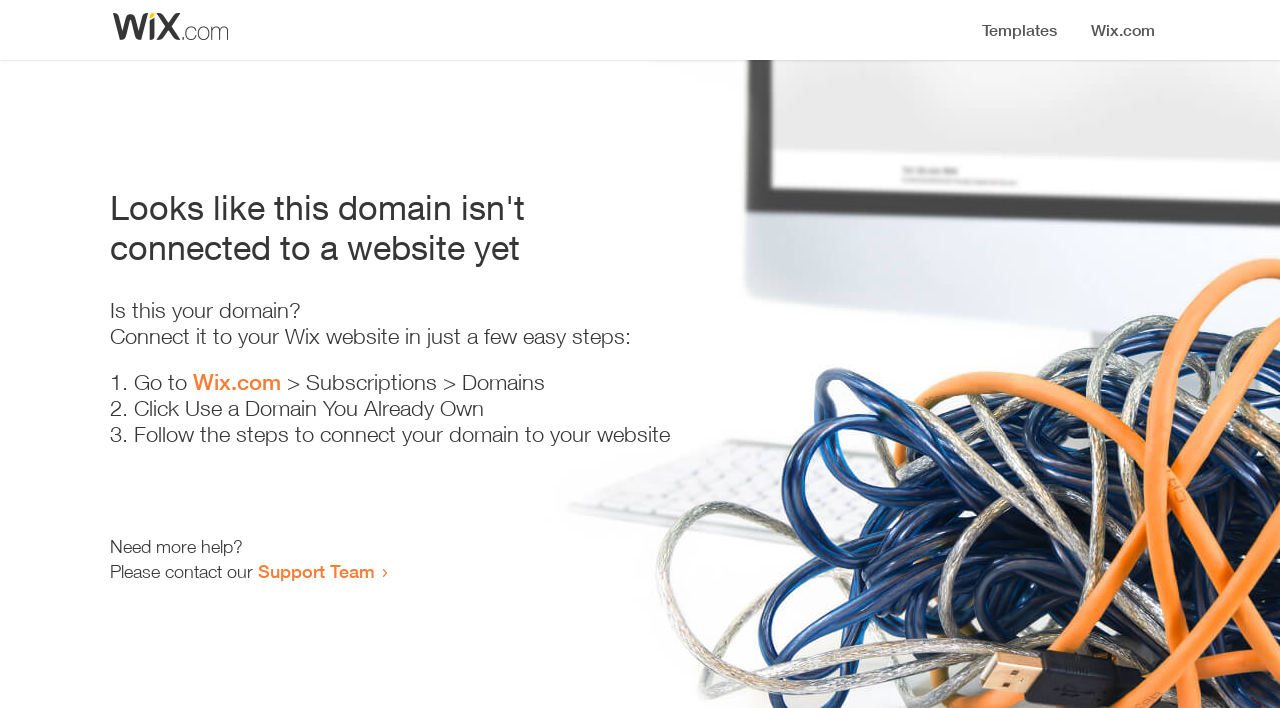Given the element description: "Wix.com", predict the bounding box coordinates of the UI element it refers to, using four float numbers between 0 and 1, i.e., [left, top, right, bottom].

[0.151, 0.521, 0.22, 0.558]